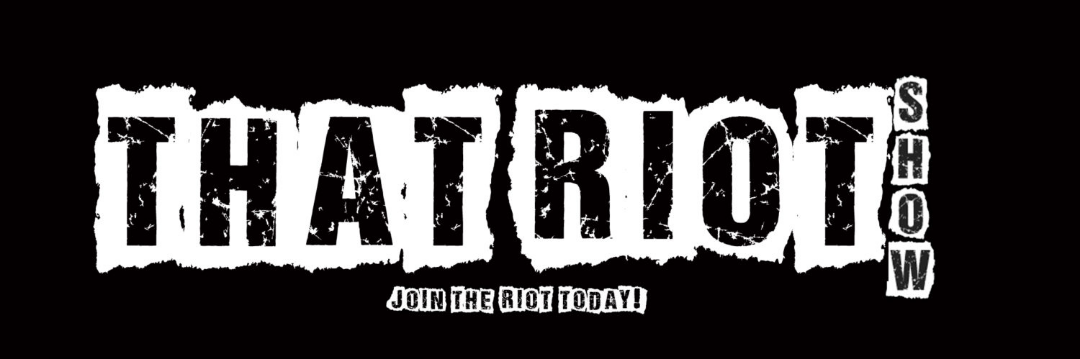Give a succinct answer to this question in a single word or phrase: 
What is the purpose of the invitation below the title?

To encourage viewer participation